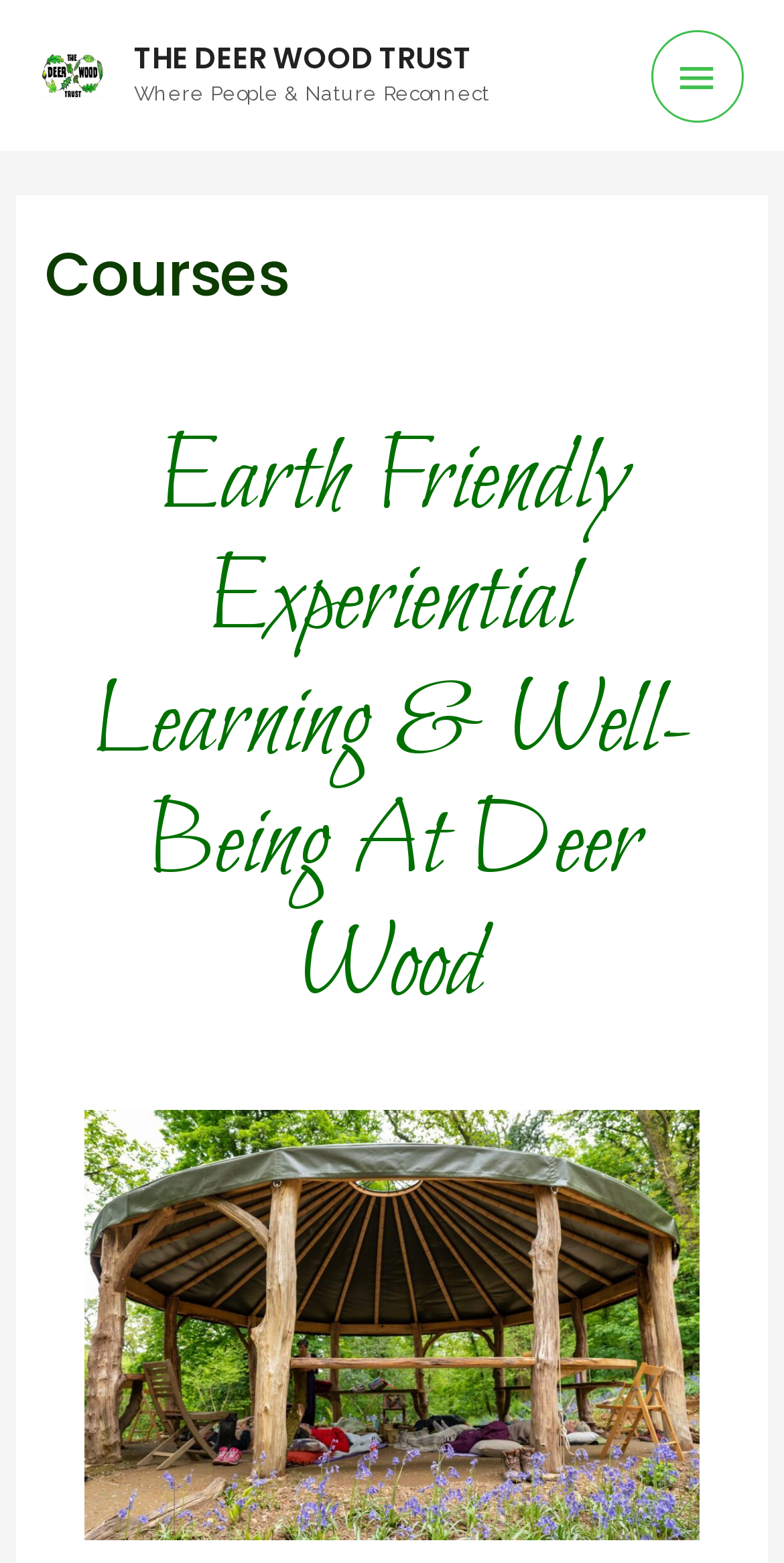What is the theme of the image at the bottom?
Please provide a detailed and comprehensive answer to the question.

The image at the bottom of the webpage features a person in a natural setting, surrounded by trees and plants, which suggests that the theme of the image is related to nature.